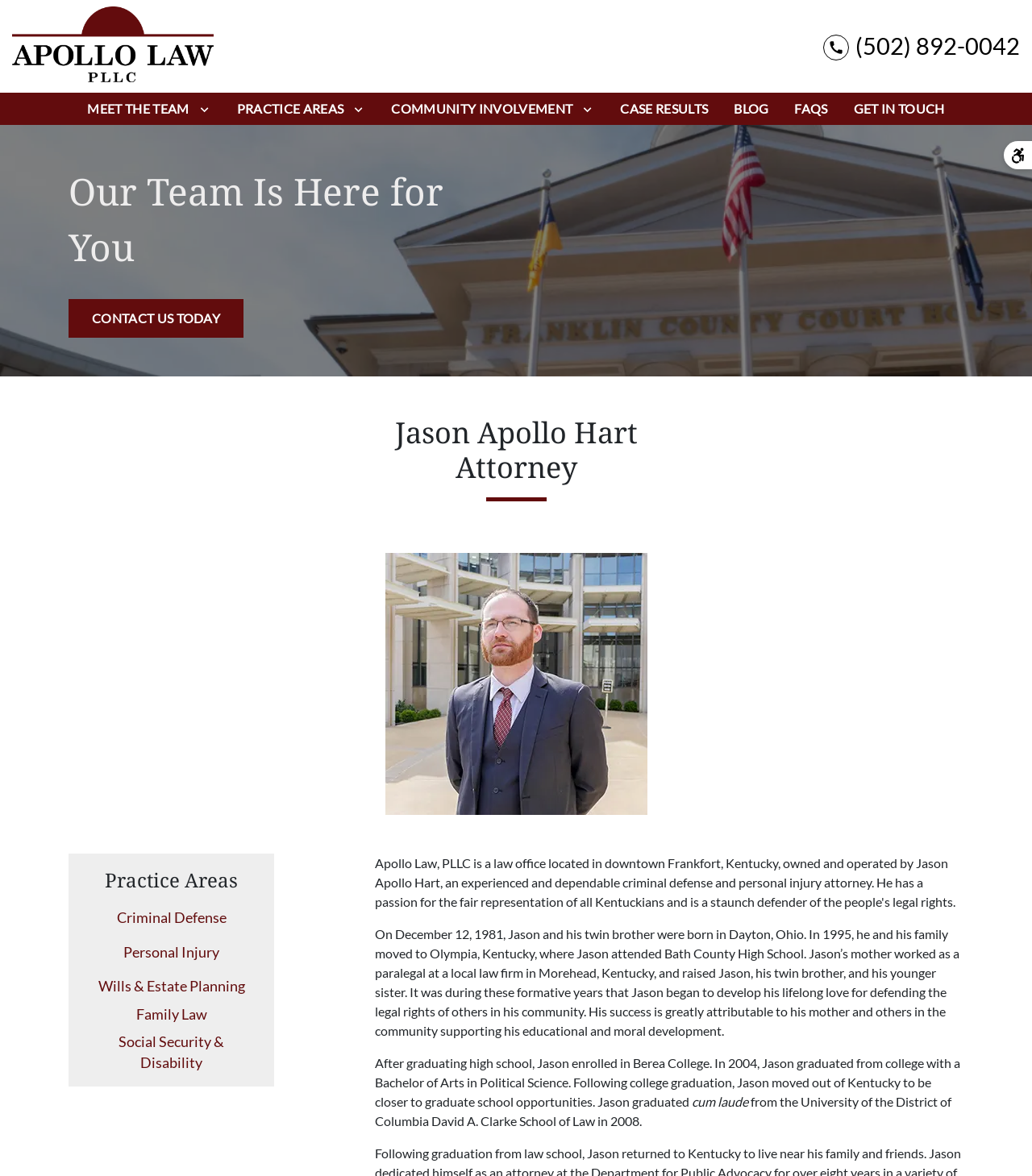What is the name of the law firm?
Answer the question with a single word or phrase by looking at the picture.

Apollo Law PLLC